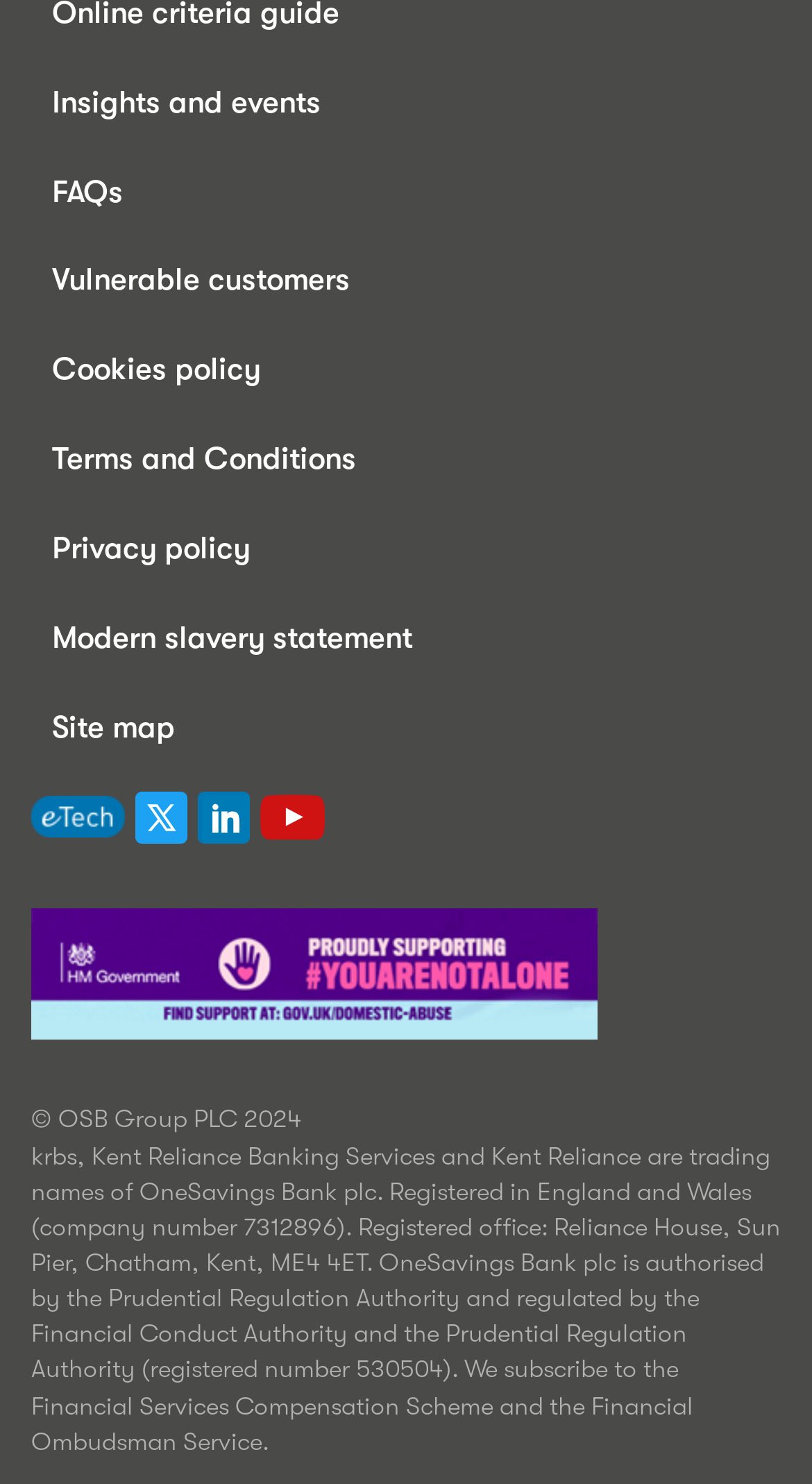Locate the bounding box coordinates of the element that should be clicked to execute the following instruction: "Go to Twitter".

[0.167, 0.534, 0.231, 0.569]